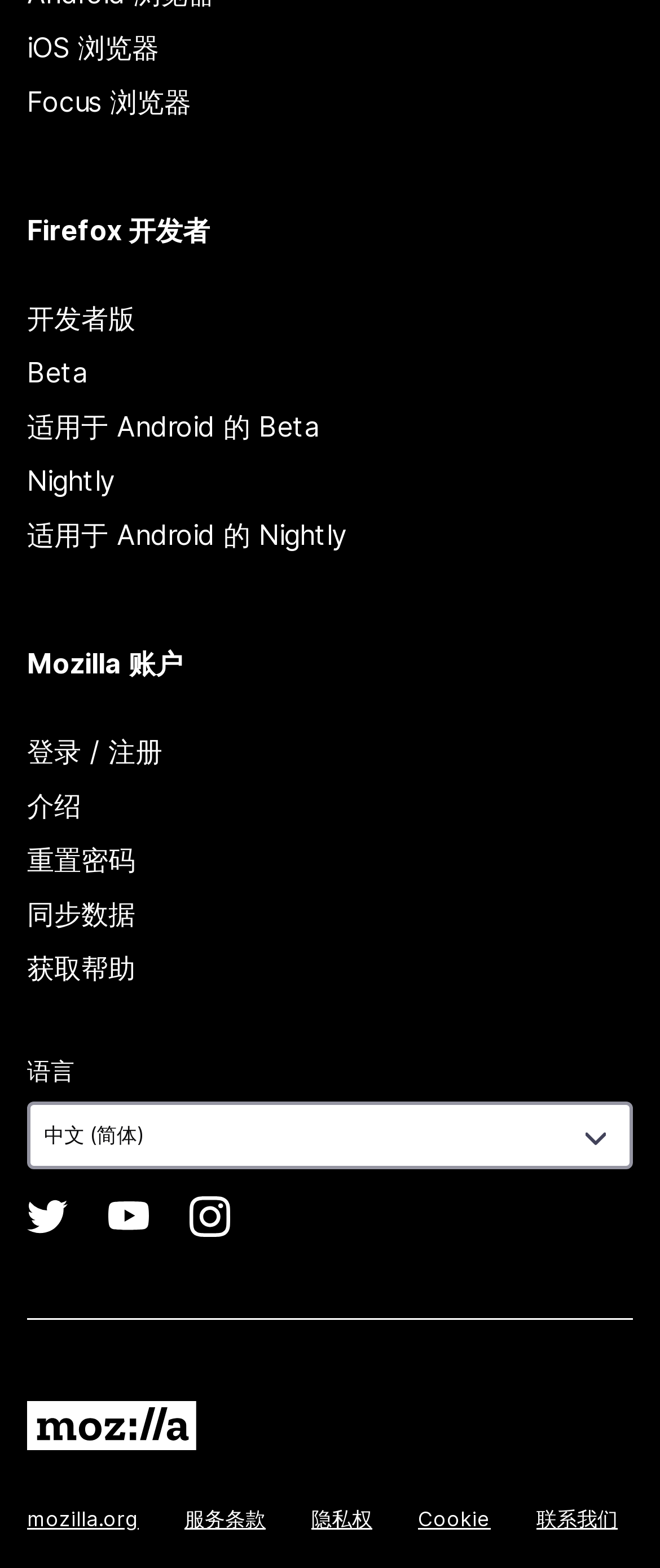Locate the bounding box coordinates of the clickable part needed for the task: "Download Firefox developer edition".

[0.041, 0.192, 0.205, 0.214]